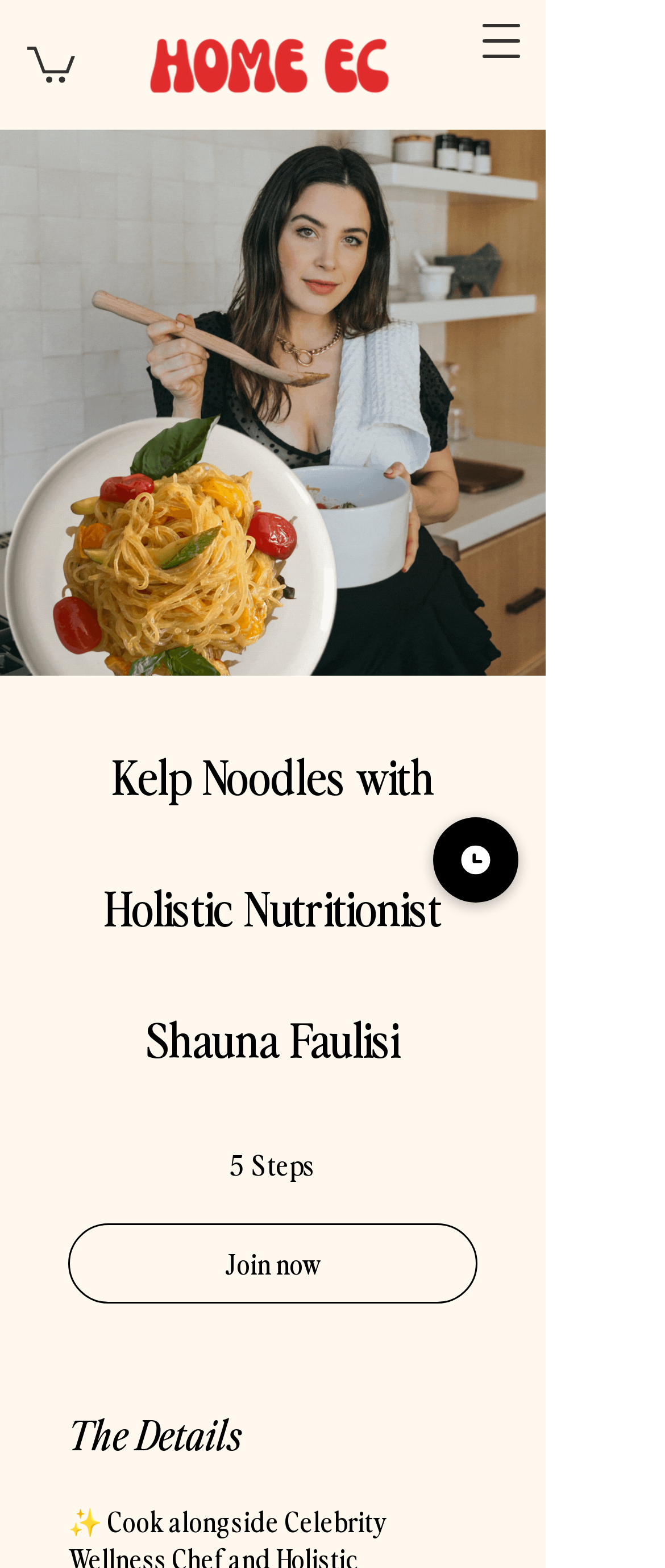What is the action associated with the 'Book a Class' link?
Answer the question with as much detail as you can, using the image as a reference.

The text 'Book a Class' on the link element implies that clicking on it will allow the user to book a class, likely related to the cooking course.